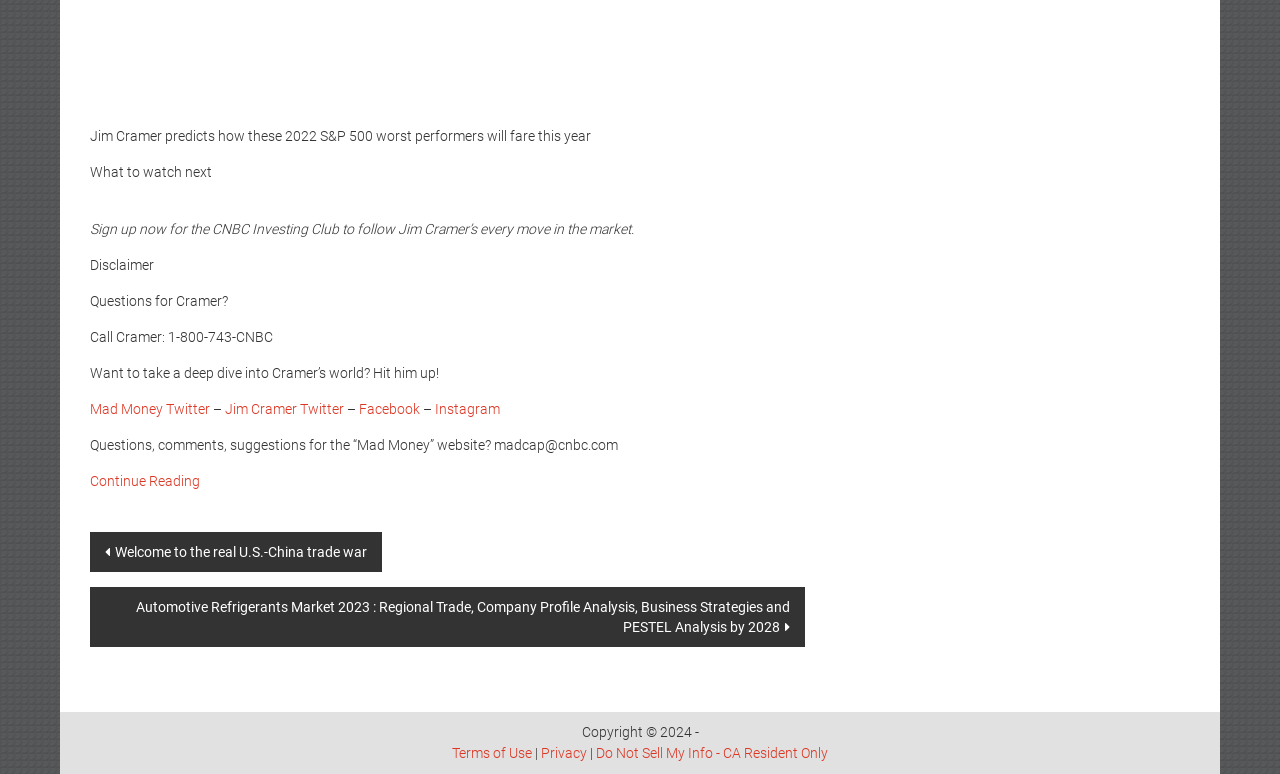Please identify the bounding box coordinates of the element on the webpage that should be clicked to follow this instruction: "Leave a comment". The bounding box coordinates should be given as four float numbers between 0 and 1, formatted as [left, top, right, bottom].

None